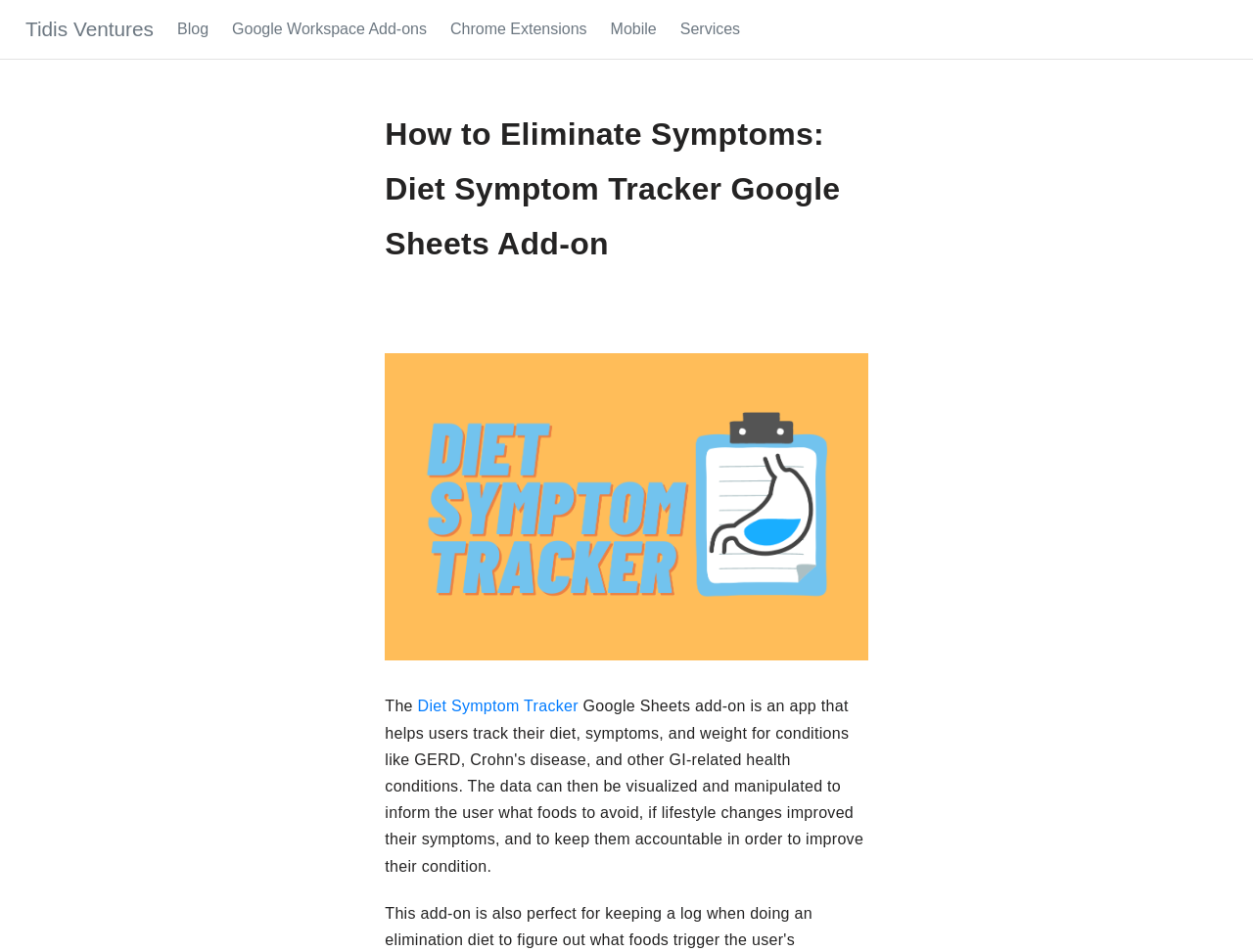Create a detailed narrative describing the layout and content of the webpage.

The webpage is about the Diet Symptom Tracker Google Sheets add-on, an app that helps users track their diet, symptoms, and weight for conditions like GERD, Crohn's disease, and other GI-related health conditions.

At the top of the page, there are six links in a row, including "Tidis Ventures", "Blog", "Google Workspace Add-ons", "Chrome Extensions", "Mobile", and "Services". These links are positioned horizontally, with "Tidis Ventures" on the left and "Services" on the right.

Below the links, there is a large heading that reads "How to Eliminate Symptoms: Diet Symptom Tracker Google Sheets Add-on". This heading is centered on the page.

Under the heading, there is an image that takes up a significant portion of the page. To the right of the image, there is a paragraph of text that starts with "The" and continues with a link to "Diet Symptom Tracker". This text is positioned near the top-right corner of the image.